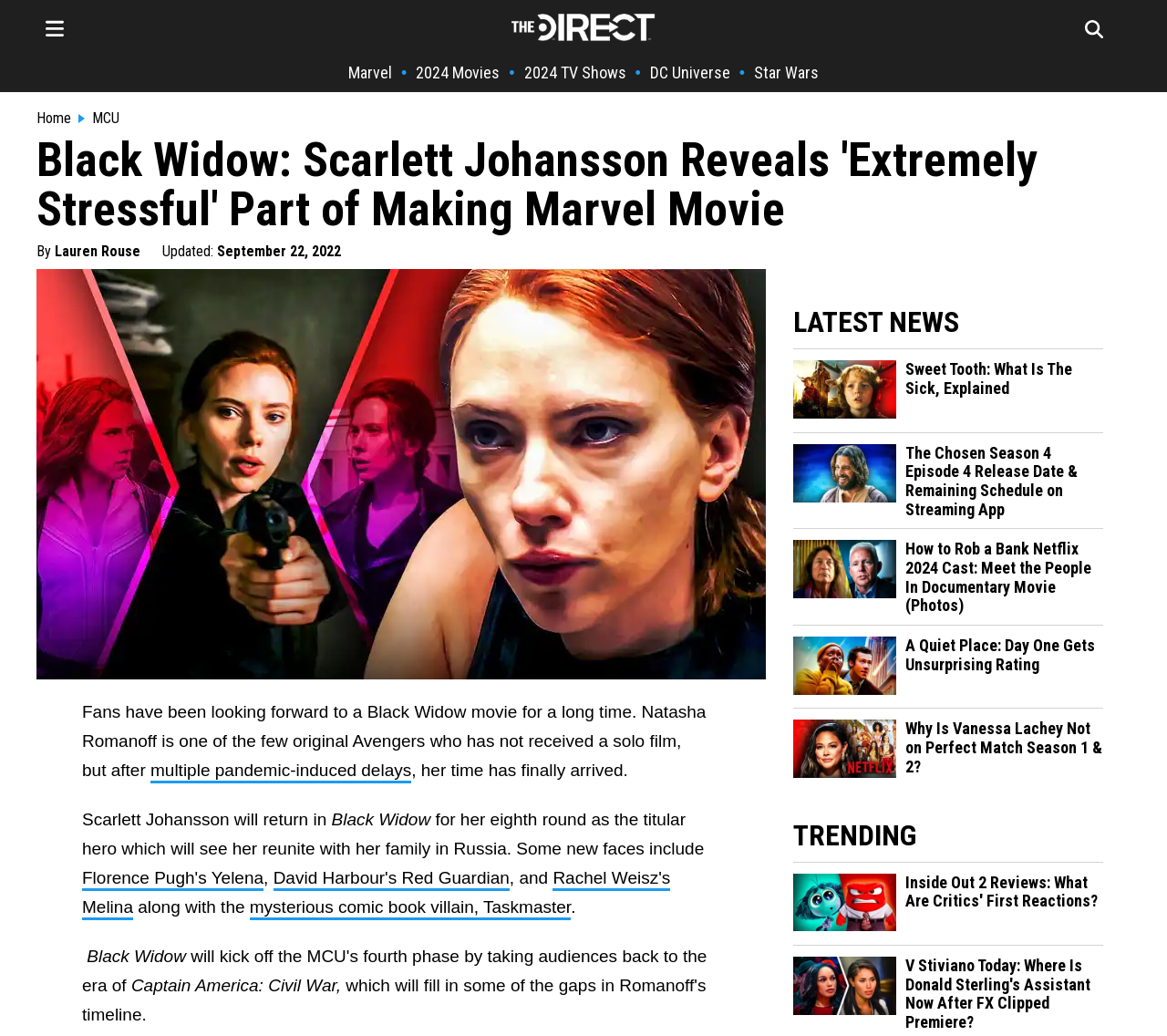Please determine the bounding box coordinates for the element that should be clicked to follow these instructions: "Read the article about Scarlett Johansson's Black Widow movie".

[0.031, 0.131, 0.969, 0.226]